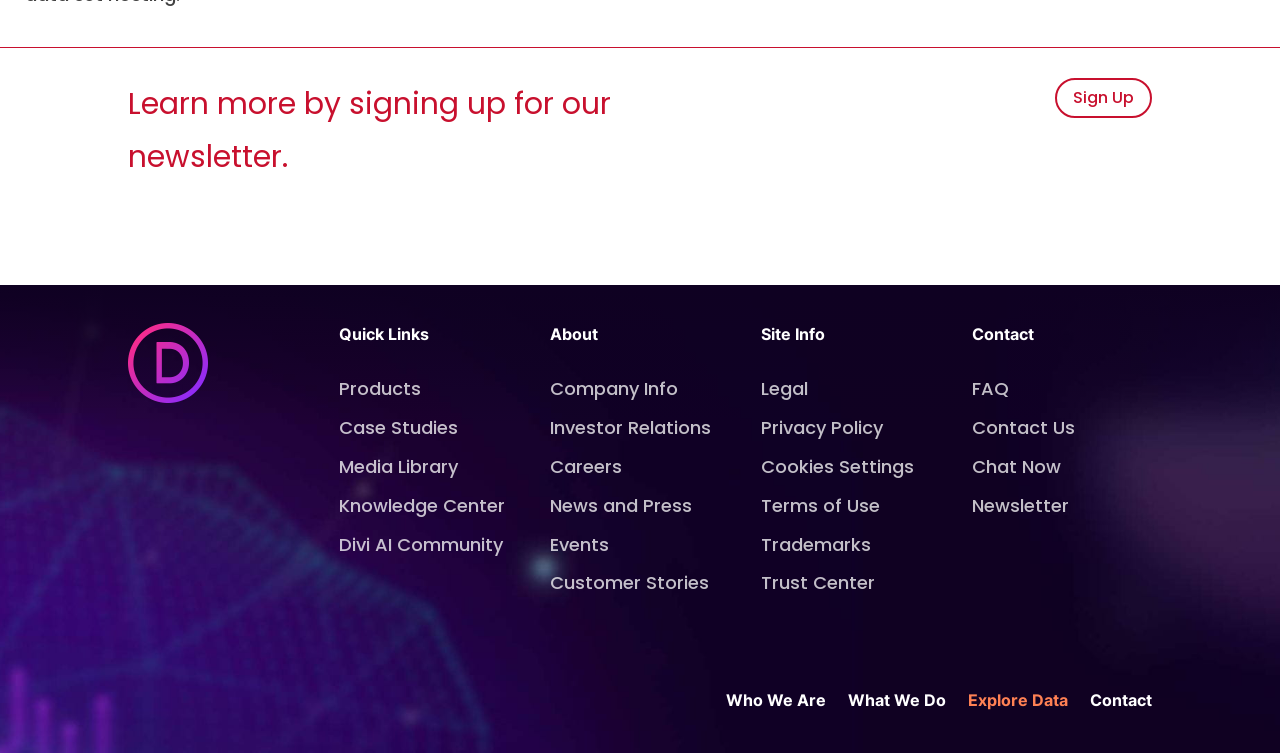Please specify the bounding box coordinates of the clickable section necessary to execute the following command: "Contact us".

[0.759, 0.551, 0.84, 0.585]